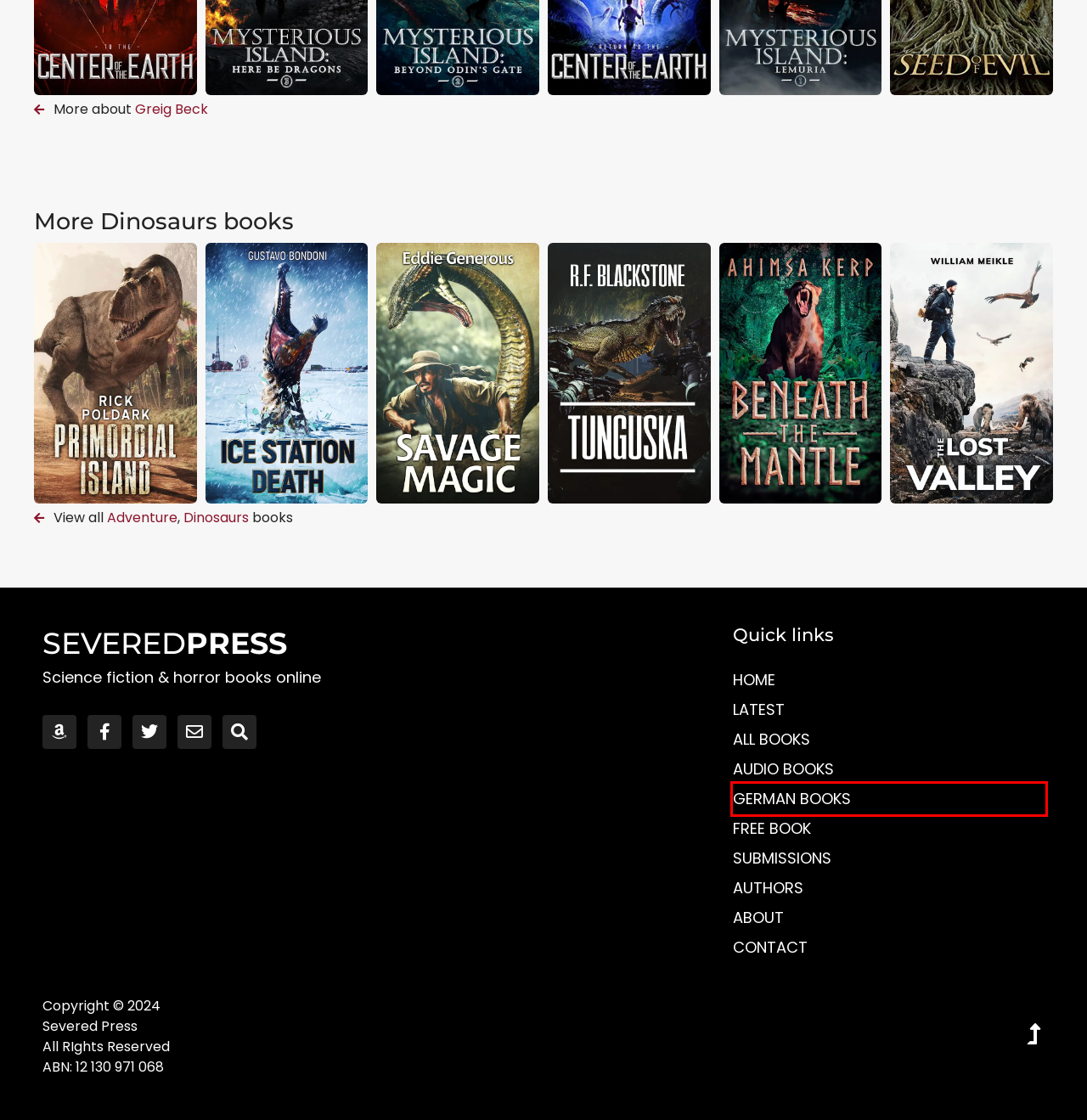Examine the screenshot of a webpage with a red bounding box around a specific UI element. Identify which webpage description best matches the new webpage that appears after clicking the element in the red bounding box. Here are the candidates:
A. About | Severed Press
B. SAVAGE MAGIC | Severed Press
C. Authors | Severed Press
D. German Books | Severed Press
E. BENEATH THE MANTLE | Severed Press
F. ICE STATION DEATH | Severed Press
G. THE LOST VALLEY | Severed Press
H. PRIMORDIAL ISLAND | Severed Press

D